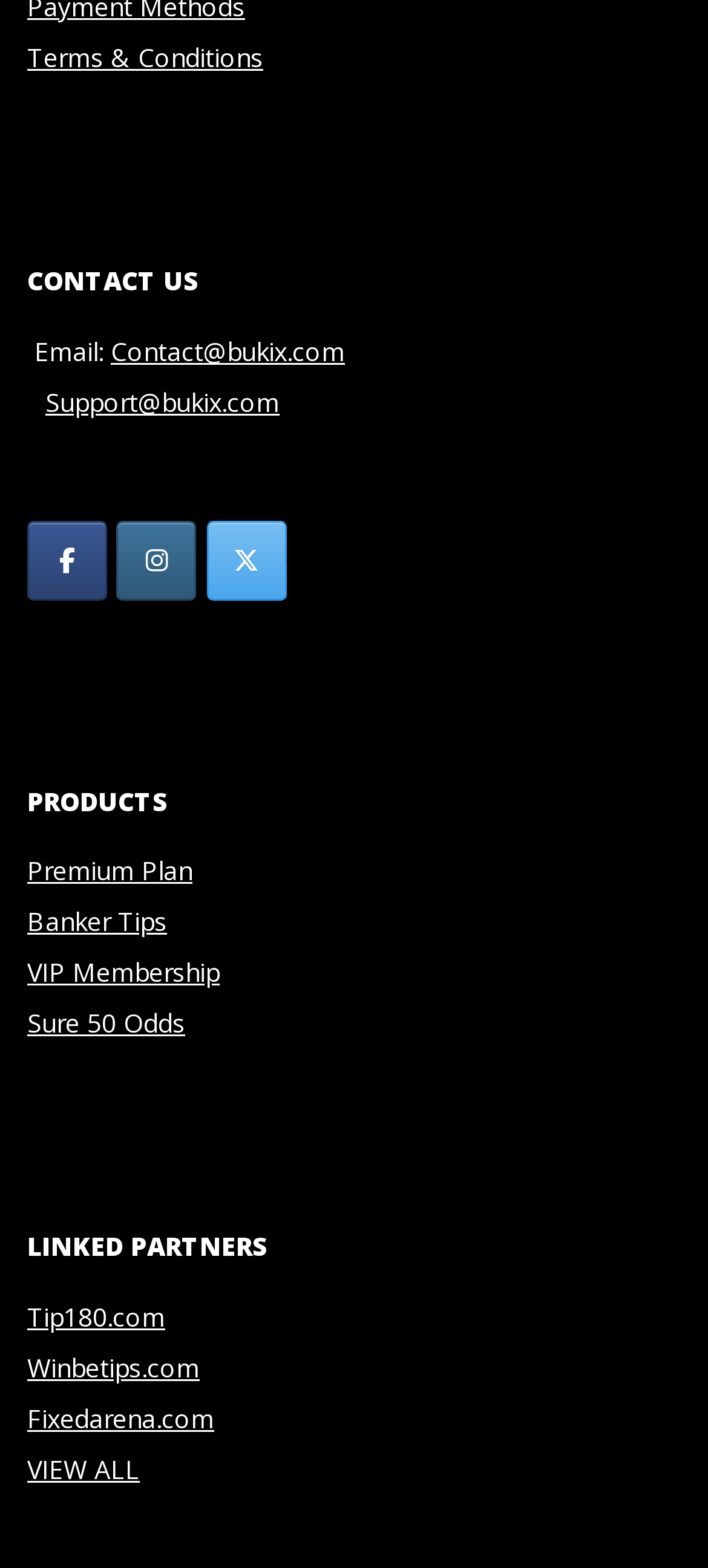Determine the bounding box coordinates of the clickable element to achieve the following action: 'Read 'Reviving Furniture The Art of Traditional Re-upholstery''. Provide the coordinates as four float values between 0 and 1, formatted as [left, top, right, bottom].

None